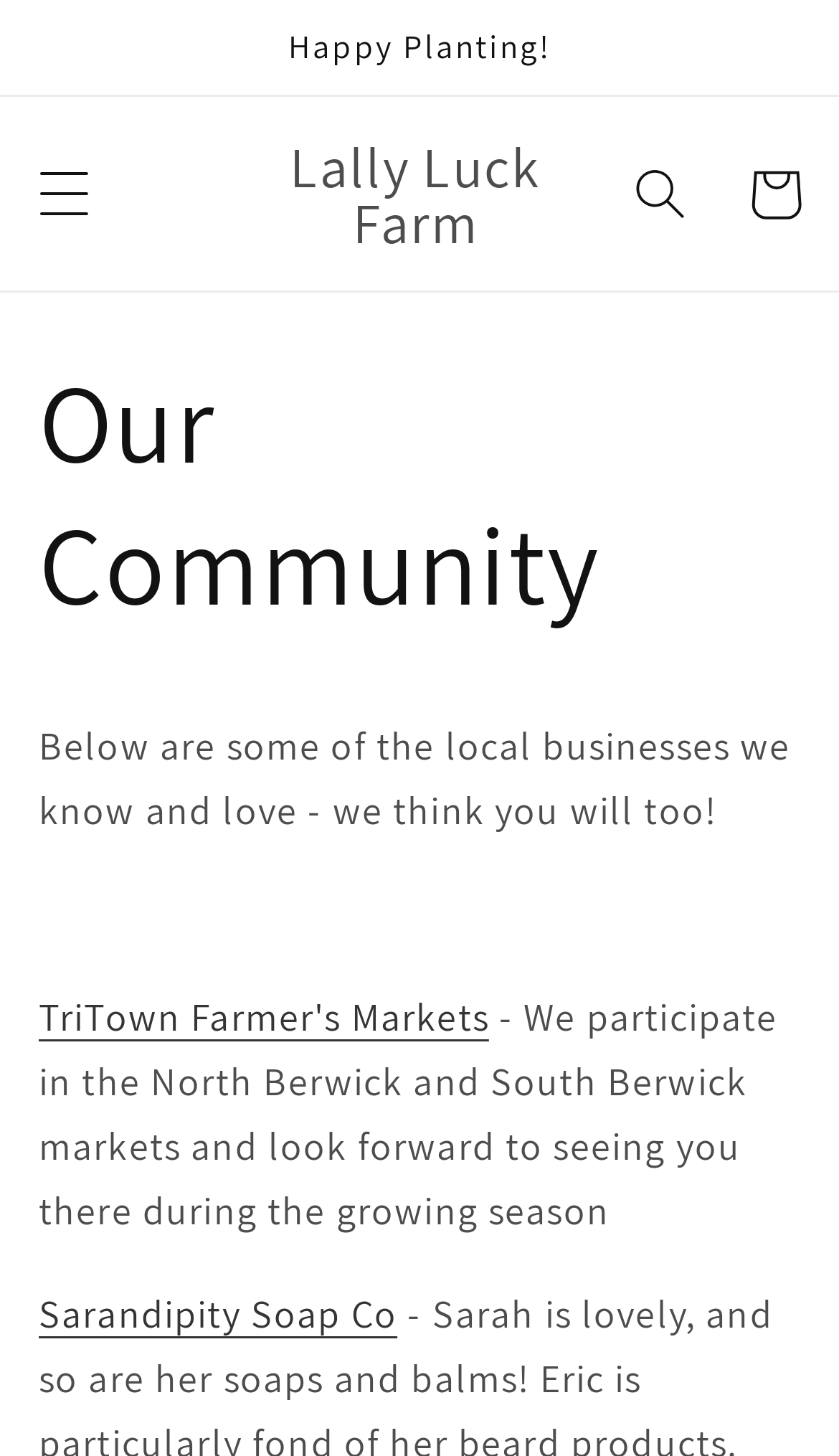Determine the bounding box coordinates for the HTML element described here: "Sarandipity Soap Co".

[0.046, 0.885, 0.474, 0.919]